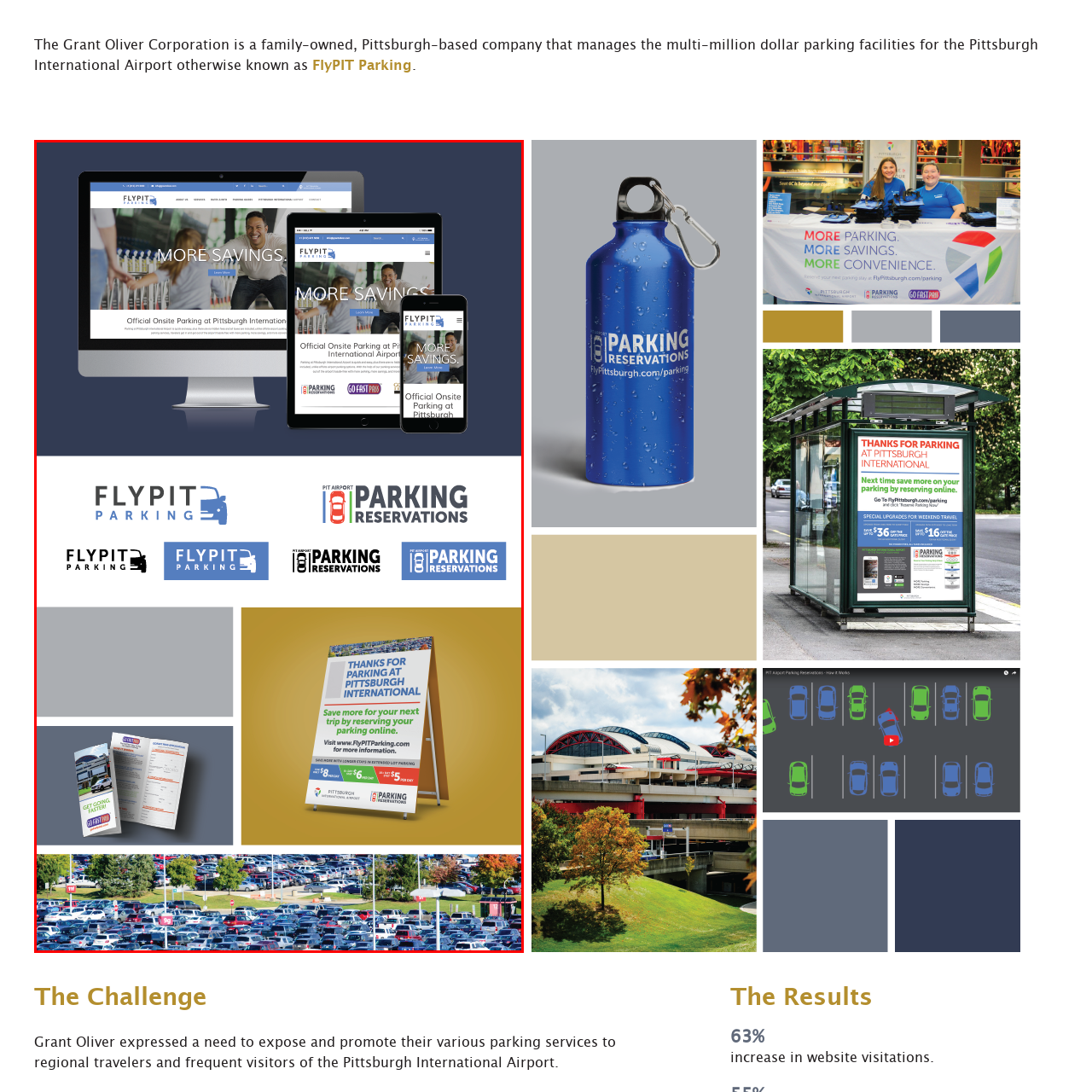Generate a detailed explanation of the image that is highlighted by the red box.

The image showcases a comprehensive visual representation of the FlyPIT Parking services, emphasizing their offerings at the Pittsburgh International Airport. The design features various devices—such as a computer, tablet, and smartphone—displaying the FlyPIT website, which highlights promotional messages like "MORE SAVINGS" and the official parking amenities available.

Situated beneath the devices, a selection of logos for FlyPIT Parking and partnering services illustrates the brand's marketplace presence. Additionally, an informative sign advertises the benefits of reserving parking online, enhancing the customer experience with clear pricing incentives.

The lower section of the image presents a busy parking lot filled with numerous vehicles, symbolizing the active nature of the parking facilities. This collective portrayal not only emphasizes the convenience and accessibility of FlyPIT Parking but also underscores its commitment to providing efficient services to travelers at the airport.